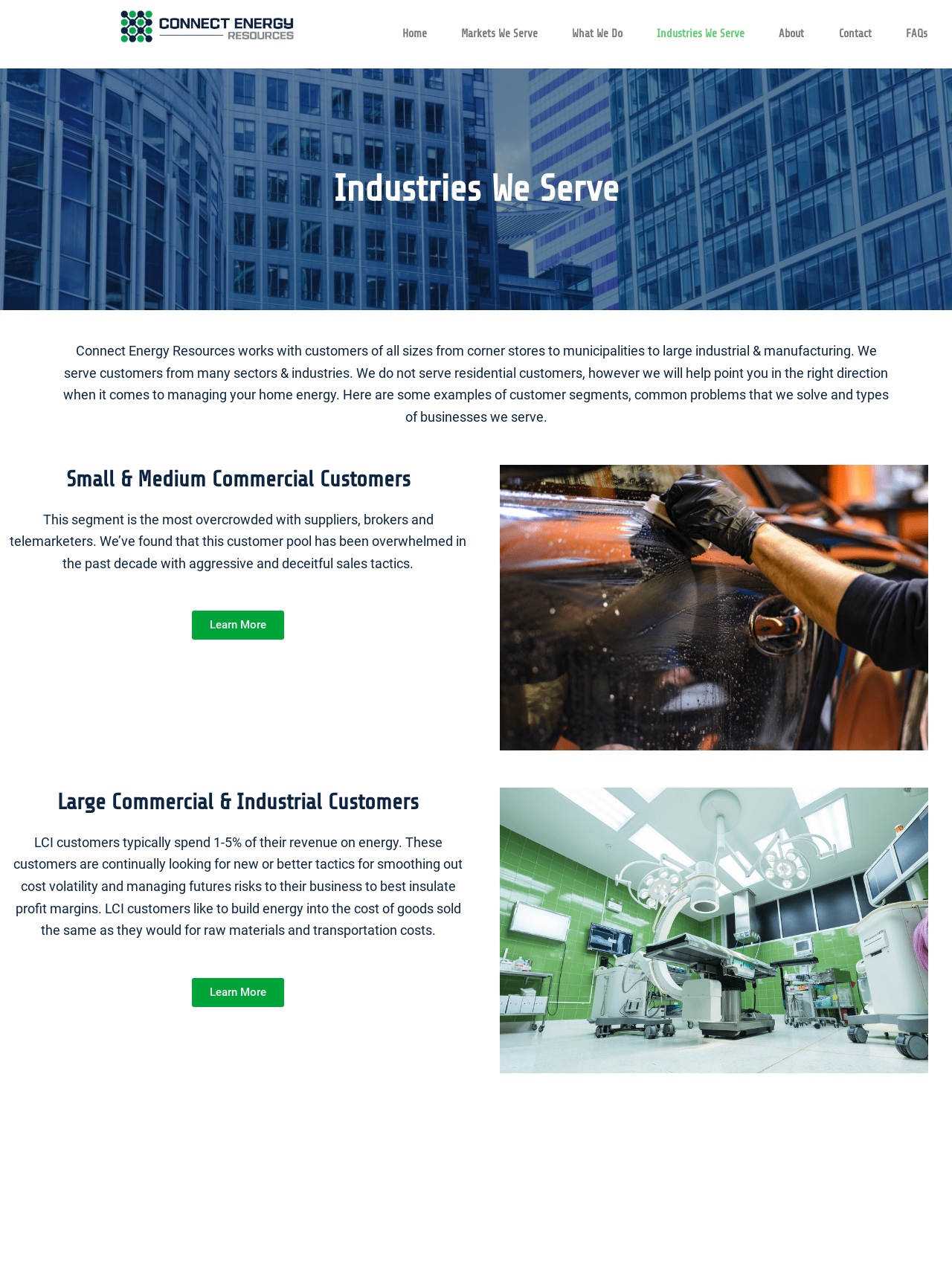Locate the bounding box coordinates of the area that needs to be clicked to fulfill the following instruction: "learn more about large commercial and industrial customers". The coordinates should be in the format of four float numbers between 0 and 1, namely [left, top, right, bottom].

[0.202, 0.766, 0.298, 0.788]